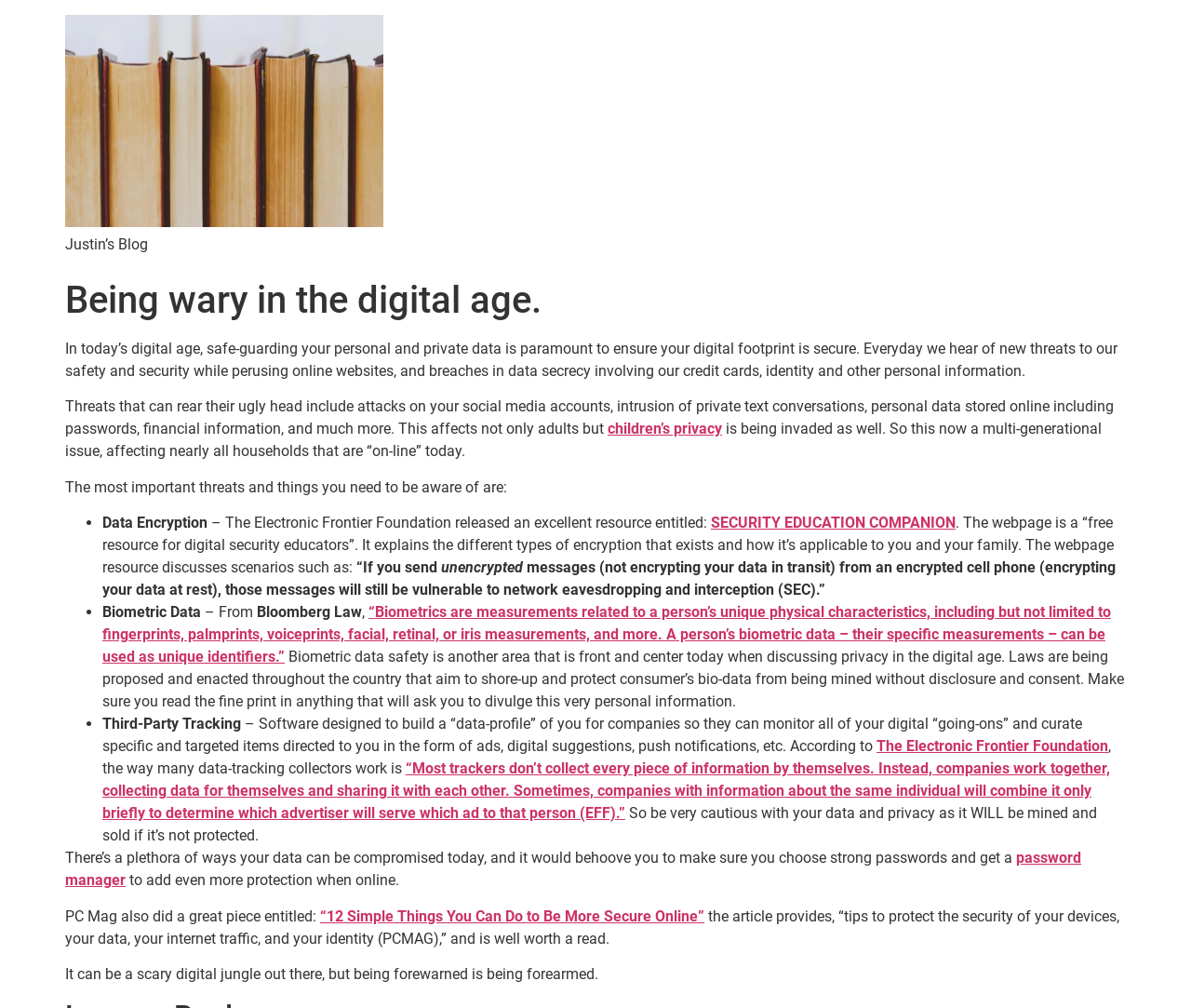Please provide a brief answer to the following inquiry using a single word or phrase:
What is the name of the resource released by the Electronic Frontier Foundation?

SECURITY EDUCATION COMPANION